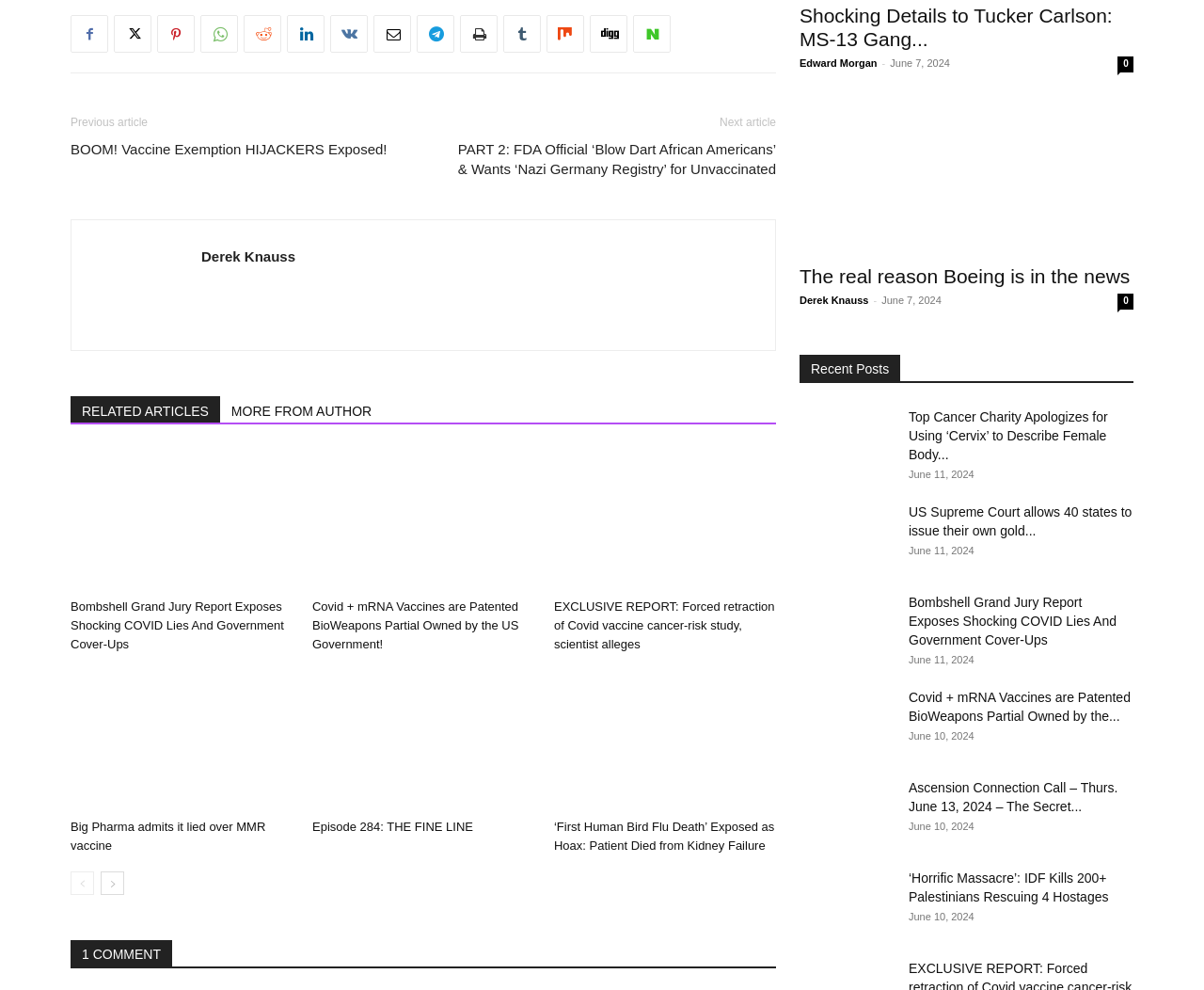Use a single word or phrase to answer the question:
How many comments are there on the webpage?

1